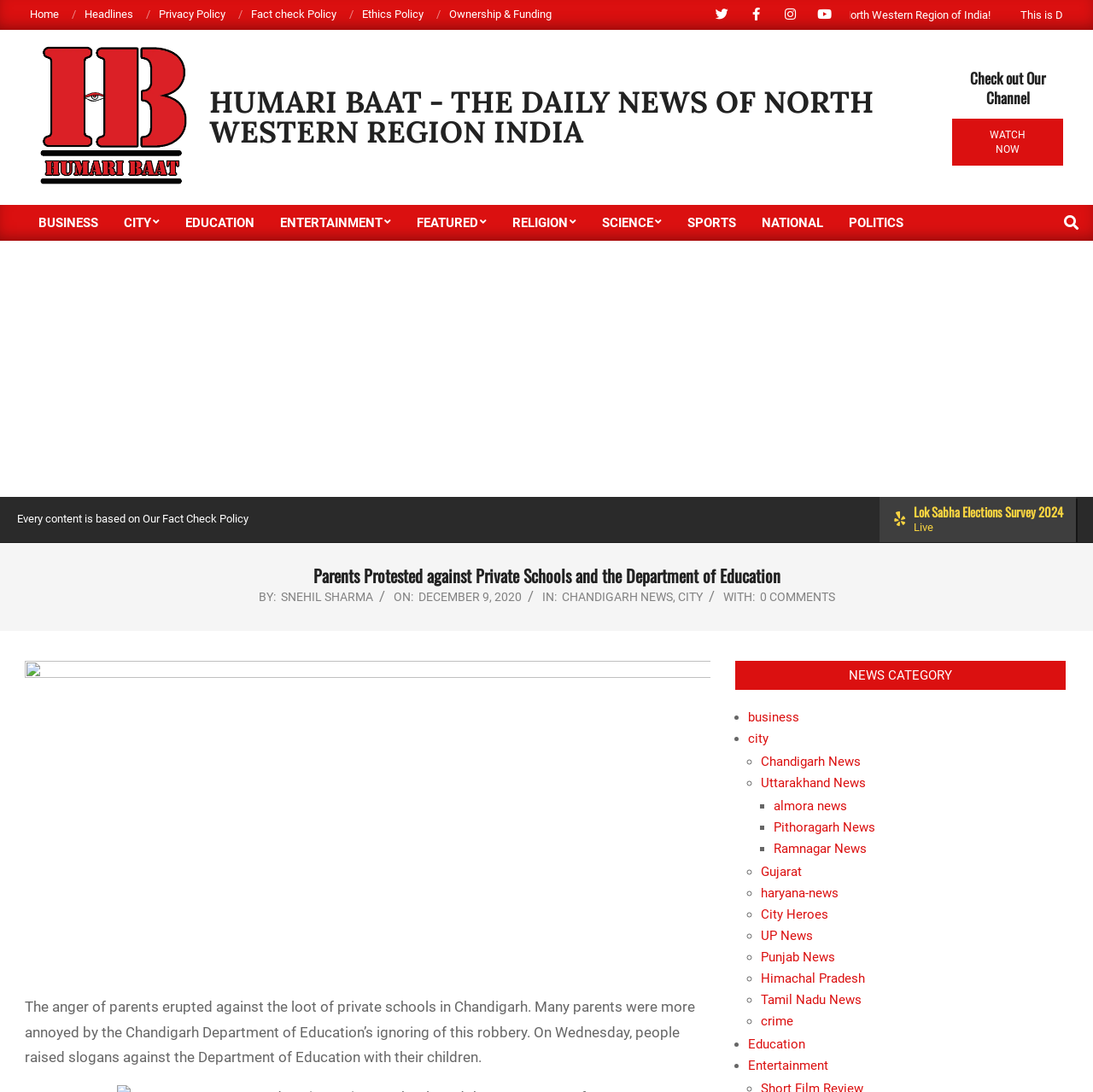Answer the question below using just one word or a short phrase: 
What is the name of the news portal?

Humari Baat